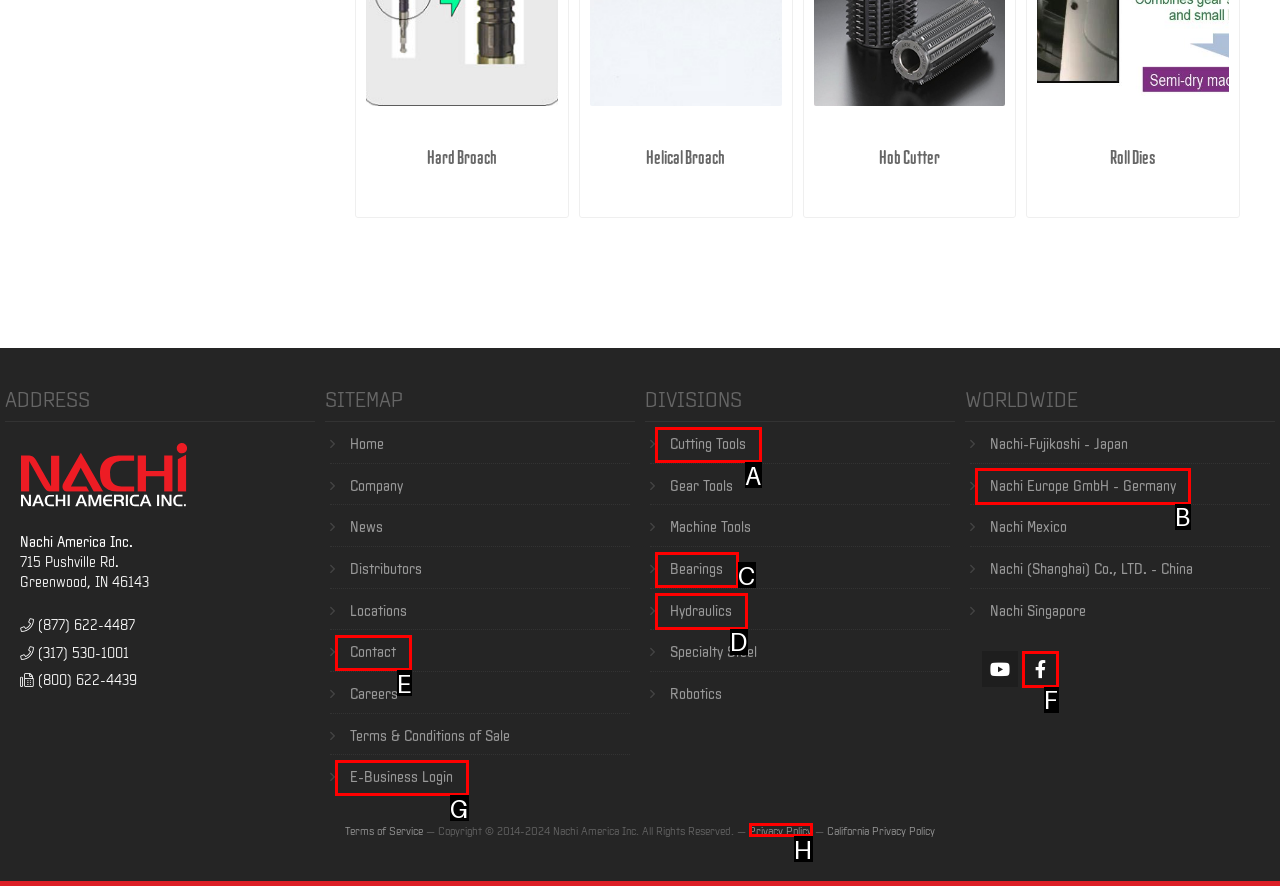Identify the correct letter of the UI element to click for this task: Learn about Nachi Europe GmbH
Respond with the letter from the listed options.

B